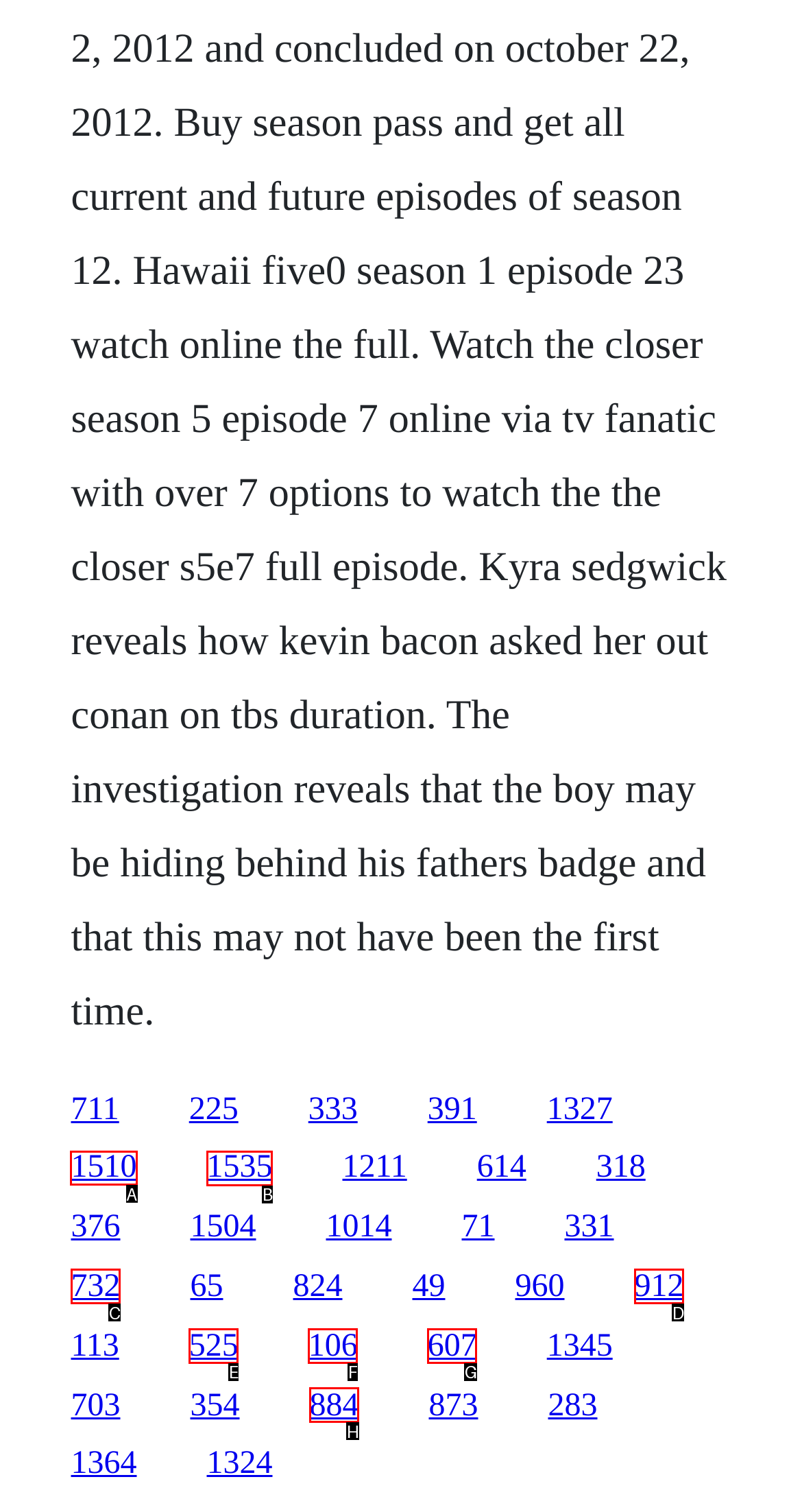Determine the letter of the UI element I should click on to complete the task: go to the page with link text 1510 from the provided choices in the screenshot.

A